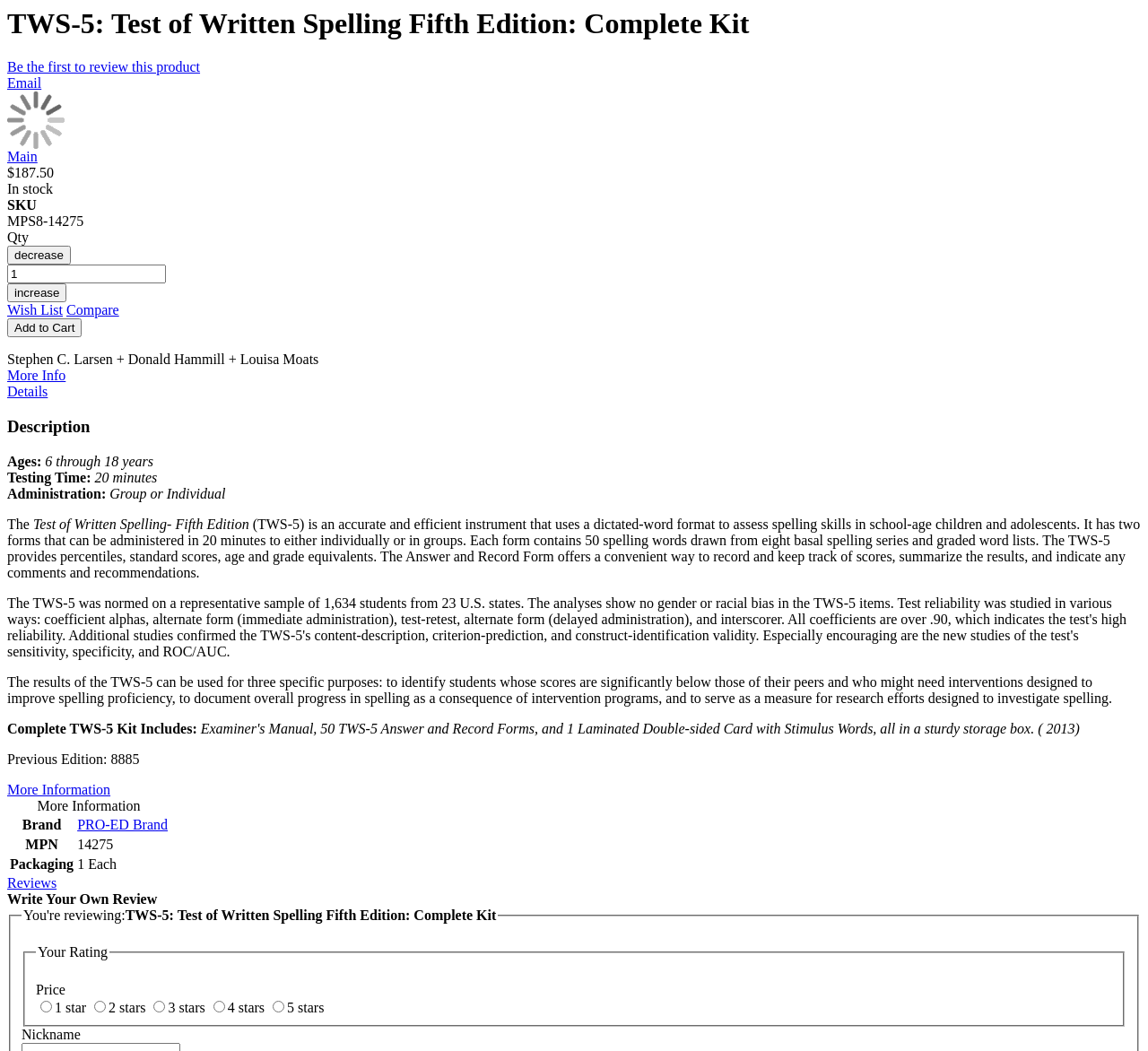Answer the question briefly using a single word or phrase: 
Who are the authors of the TWS-5 test?

Stephen C. Larsen, Donald Hammill, Louisa Moats